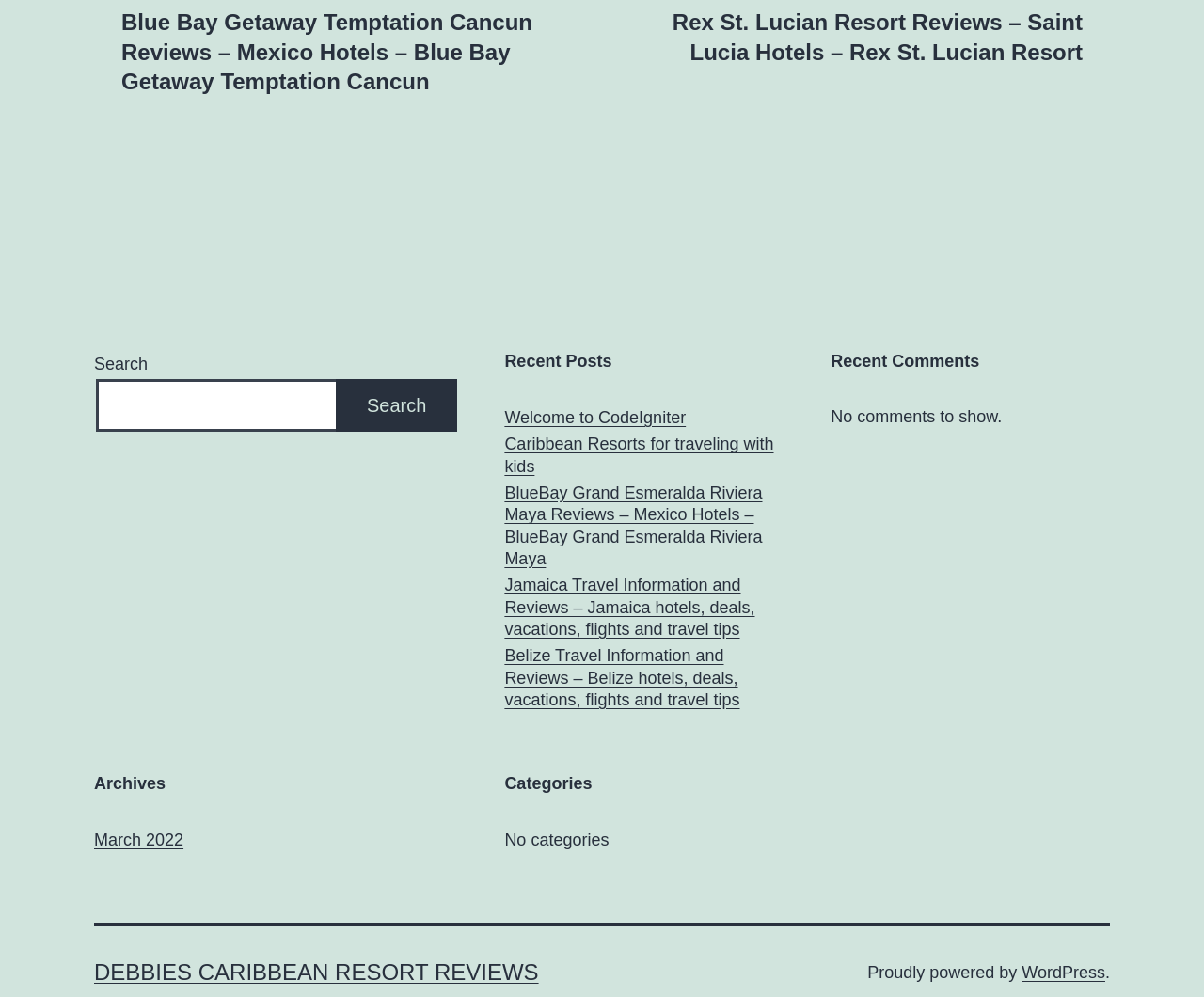Provide a one-word or short-phrase response to the question:
What is the purpose of the search box?

Search